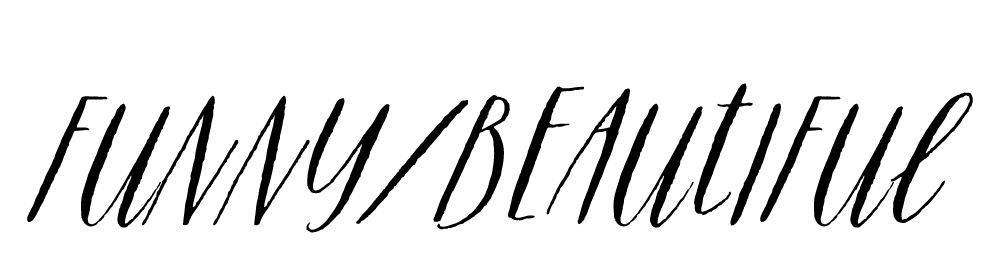Describe all the elements and aspects of the image comprehensively.

The image prominently features the words "FUNNY/BEAUTIFUL" in a stylish, handwritten font. The design emphasizes a playful and artistic approach, with a fluidity and grace that captures the essence of both humor and beauty. The contrasting nature of the two words invites viewers to explore the connection between them, suggesting that life is a blend of lightheartedness and elegance. This imagery is likely part of a larger narrative or theme presented on the webpage, possibly related to the topics discussed in the accompanying content.